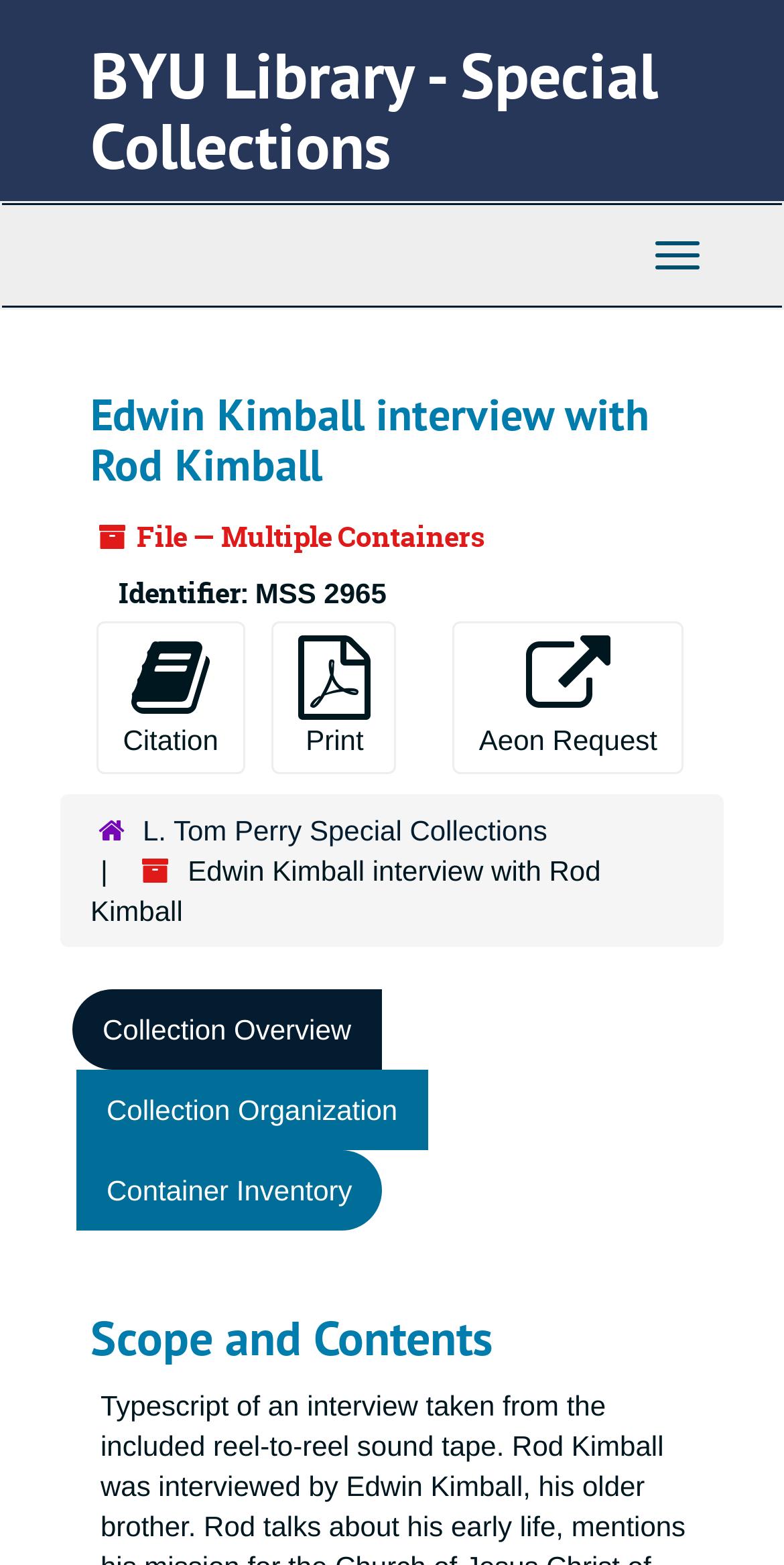Please identify the bounding box coordinates of the element that needs to be clicked to execute the following command: "View Collection Overview". Provide the bounding box using four float numbers between 0 and 1, formatted as [left, top, right, bottom].

[0.092, 0.632, 0.486, 0.683]